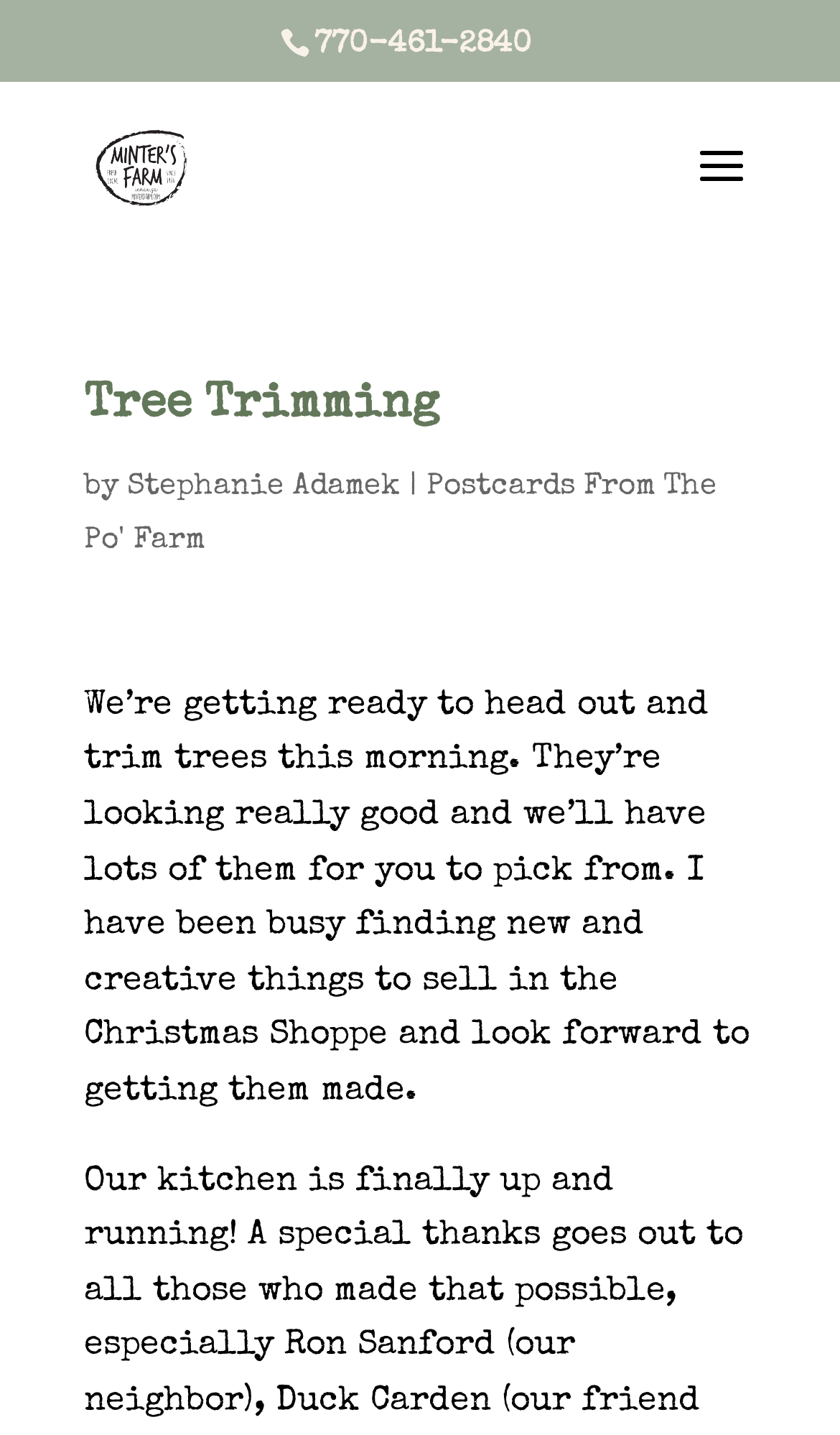Answer the question using only one word or a concise phrase: What is the purpose of the website?

Tree Trimming